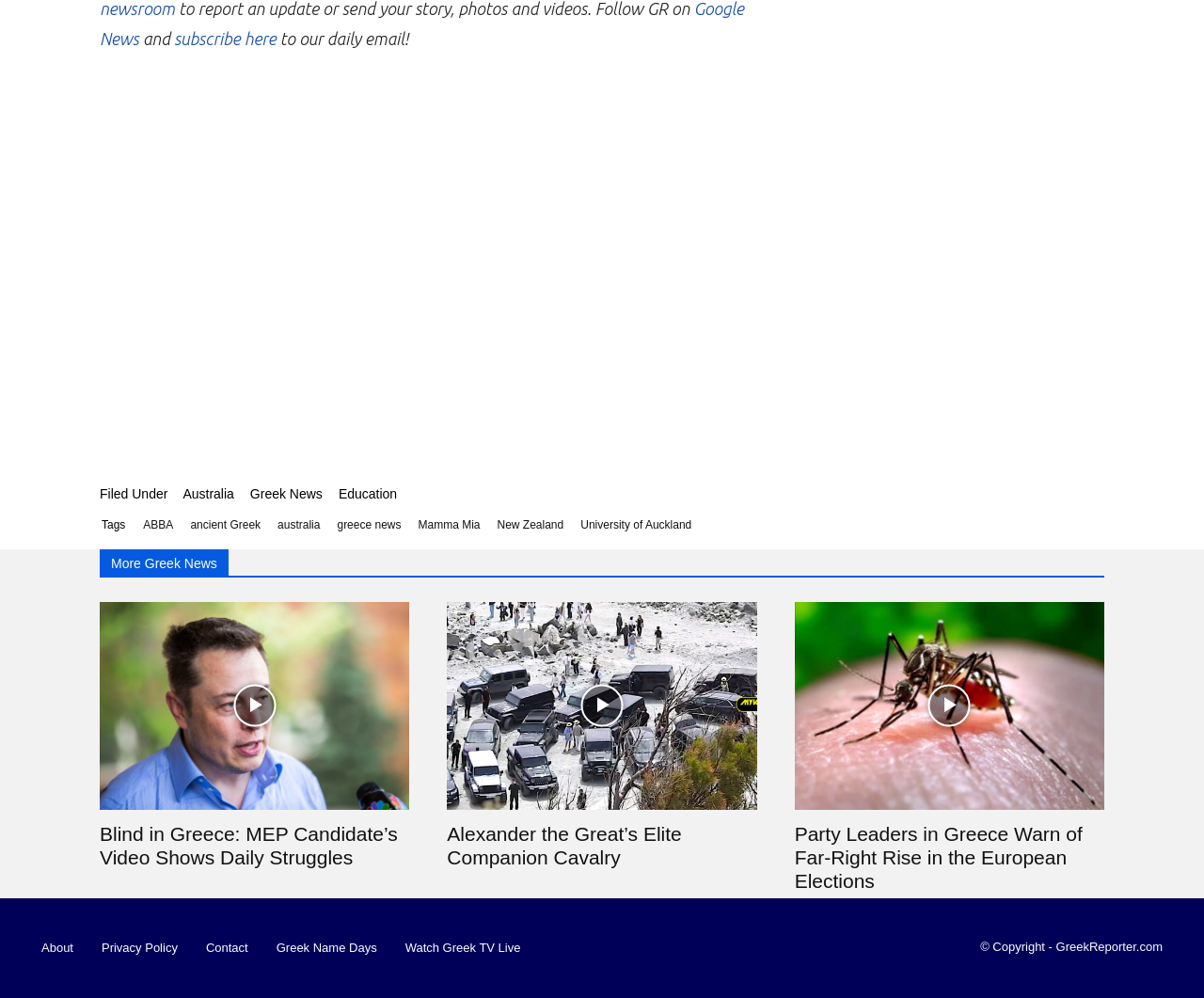What is the name of the ancient Greek leader mentioned on the webpage?
Answer the question with a single word or phrase by looking at the picture.

Alexander the Great